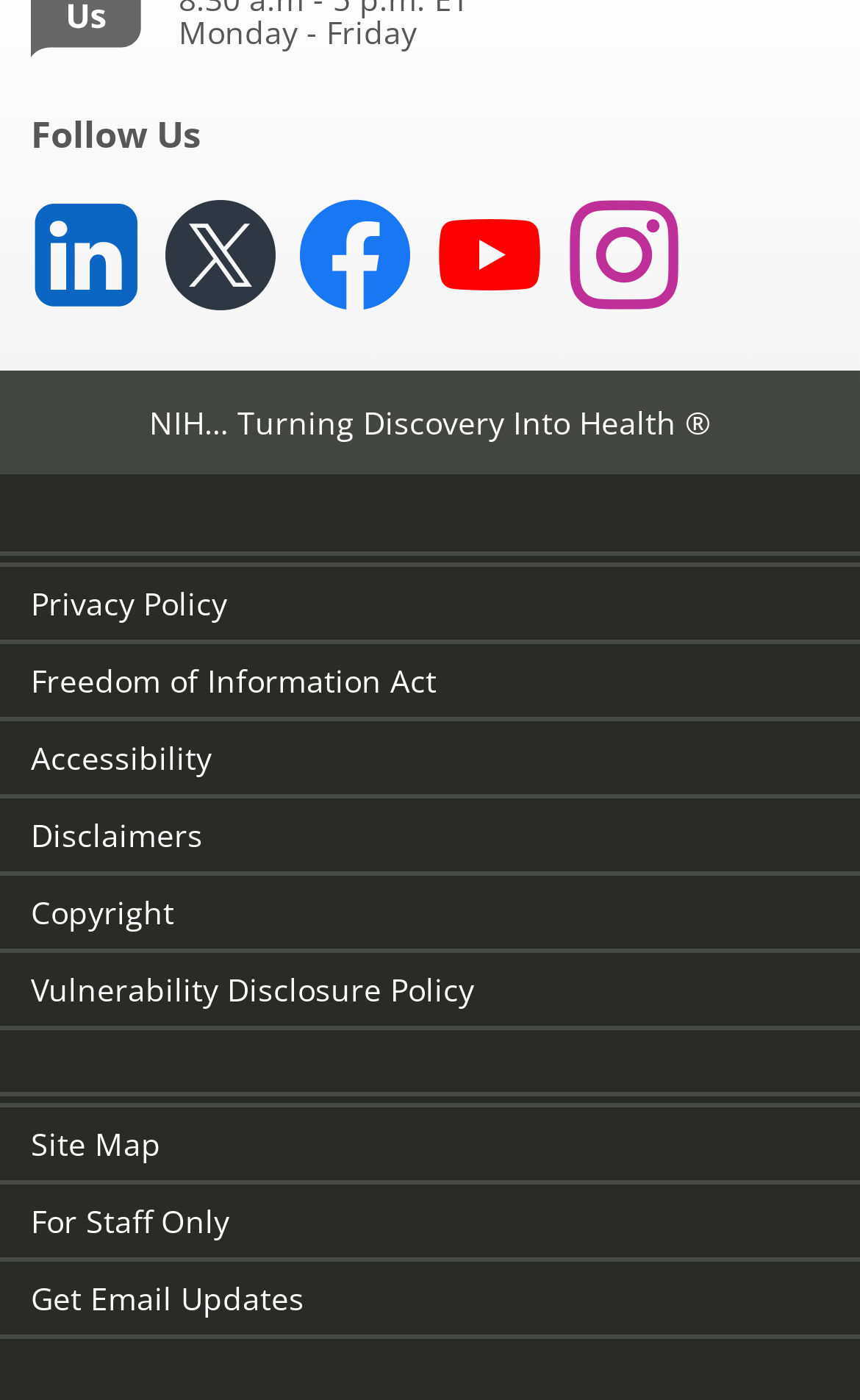Based on the element description: "Follow Us", identify the UI element and provide its bounding box coordinates. Use four float numbers between 0 and 1, [left, top, right, bottom].

[0.036, 0.079, 0.233, 0.114]